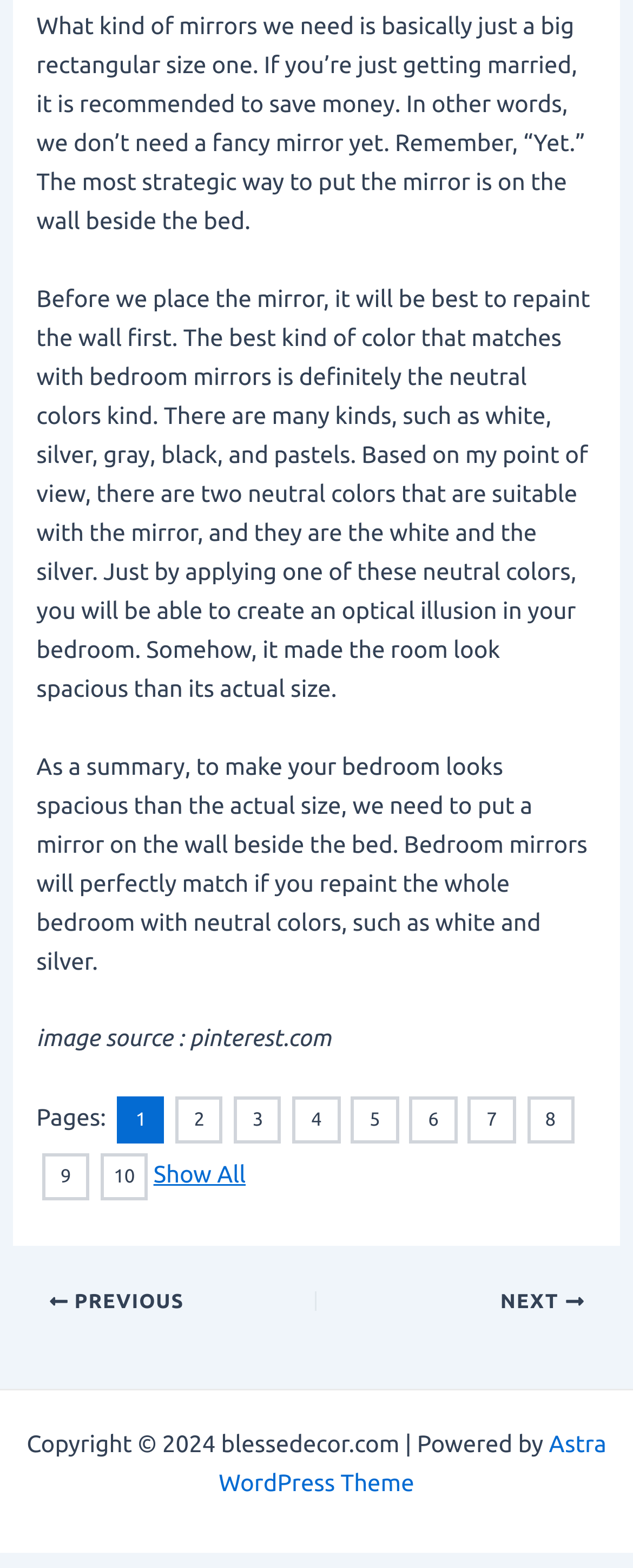Look at the image and write a detailed answer to the question: 
What is the recommended location for a bedroom mirror?

According to the text, the most strategic way to put the mirror is on the wall beside the bed, which suggests that this location is recommended for bedroom mirrors.